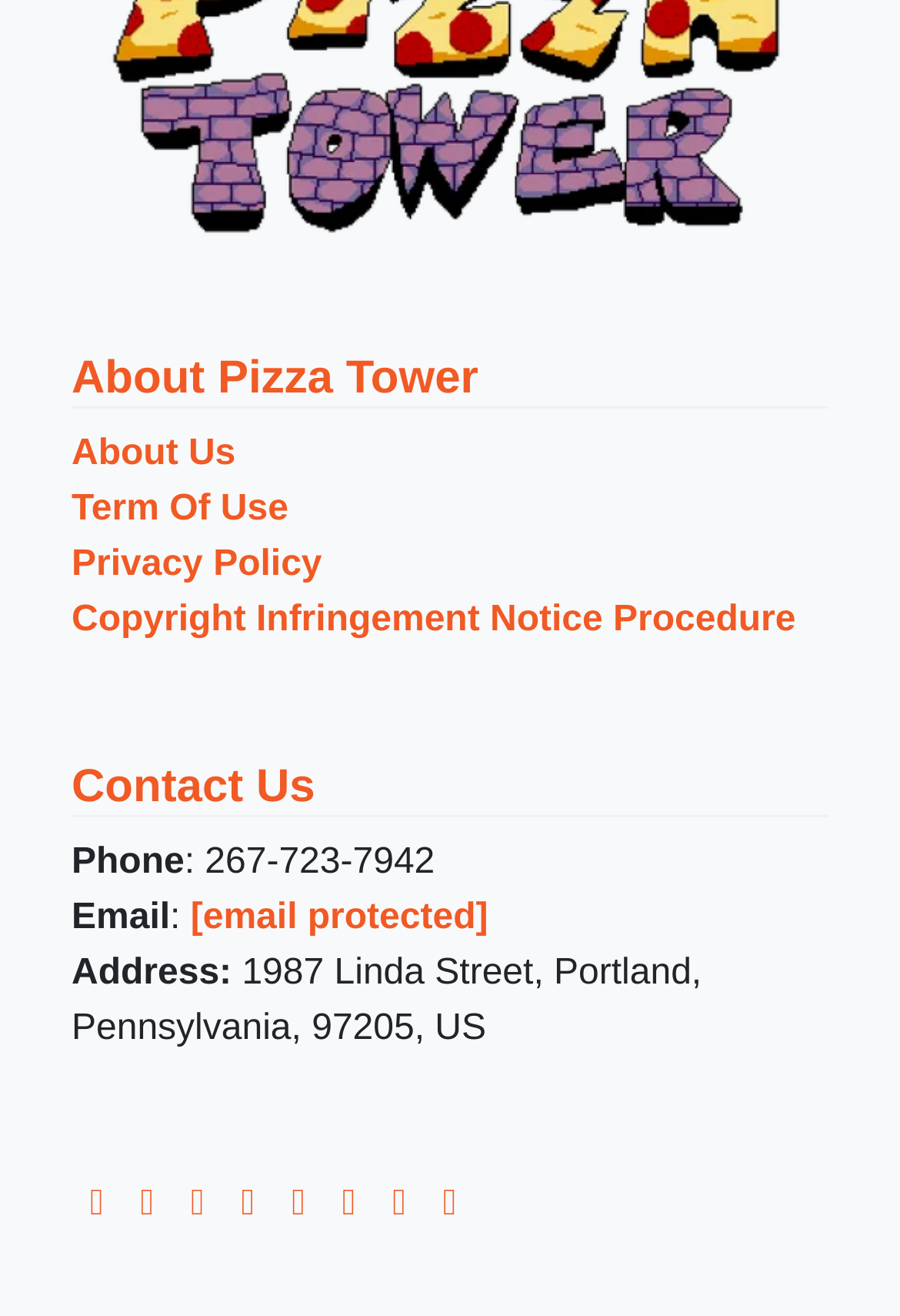How many social media links are present on the webpage?
Please provide a single word or phrase as the answer based on the screenshot.

7